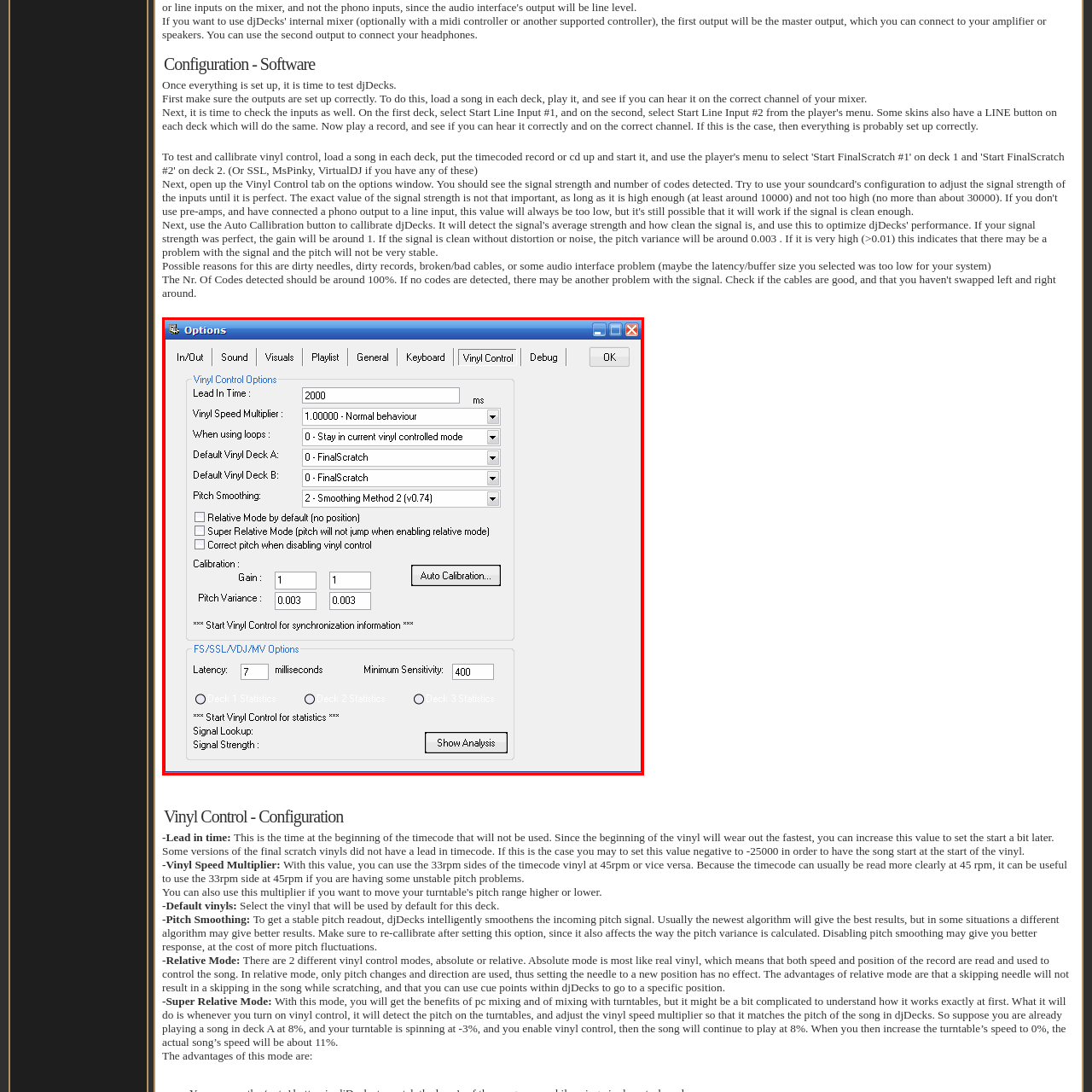Focus on the image outlined in red and offer a detailed answer to the question below, relying on the visual elements in the image:
What timecode vinyl format is used by Deck A and Deck B?

Both Deck A and Deck B are set to use 'FinalScratch', a popular timecode vinyl format, facilitating smooth integration with the software.